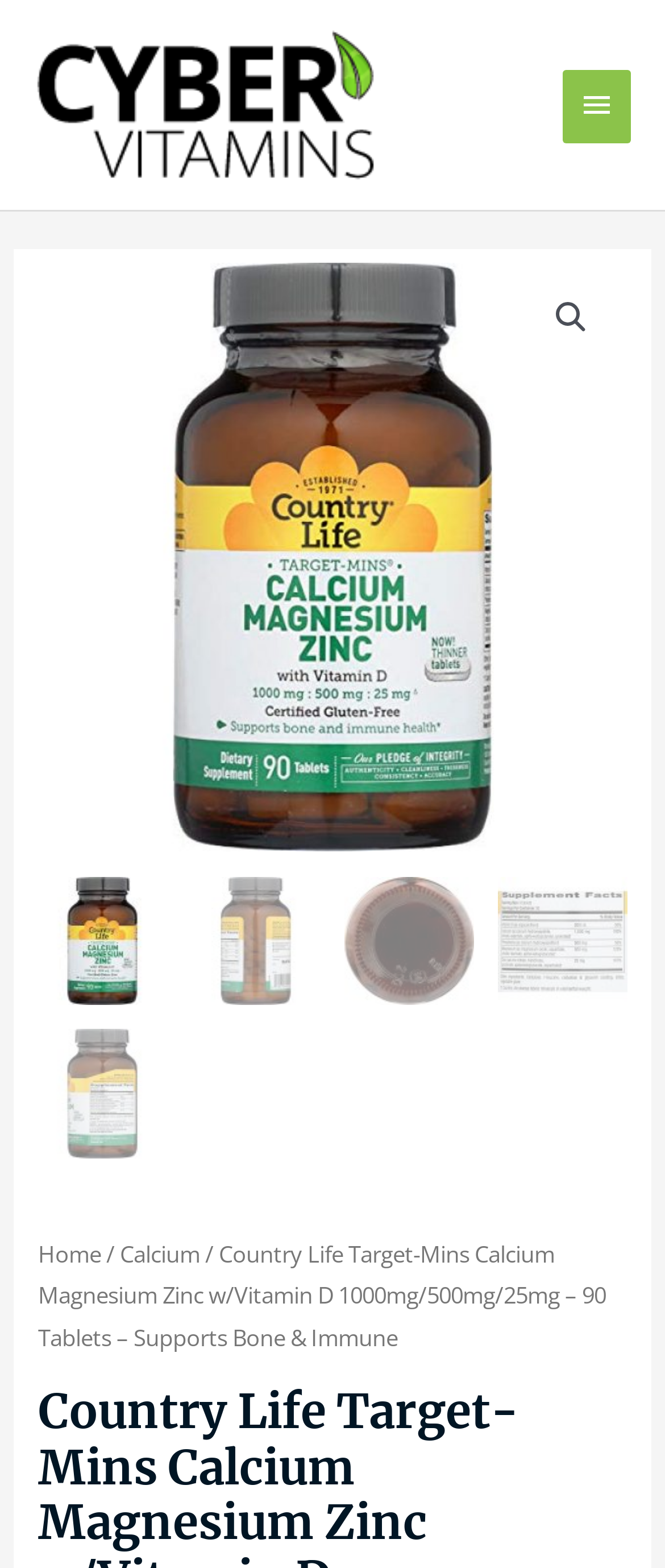Generate a comprehensive description of the contents of the webpage.

This webpage is about Country Life Target-Mins Calcium Magnesium Zinc with Vitamin D supplements. At the top left corner, there is a Cyber Vitamins logo, which is an image linked to the website's homepage. Next to it, there is a main menu button that can be expanded to reveal more options. 

Below the logo, there is a large image of the supplement product, which is also a link to the product page. This image takes up most of the width of the page. 

On the right side of the page, there are five smaller images of the supplement product, showcasing different angles and views of the product. 

Above the product images, there is a breadcrumb navigation menu that shows the current page's location in the website's hierarchy. The breadcrumb trail starts with "Home", followed by "Calcium", and finally the current page's title, which is the same as the product name. 

There is also a search icon, represented by a magnifying glass, located at the top right corner of the page.